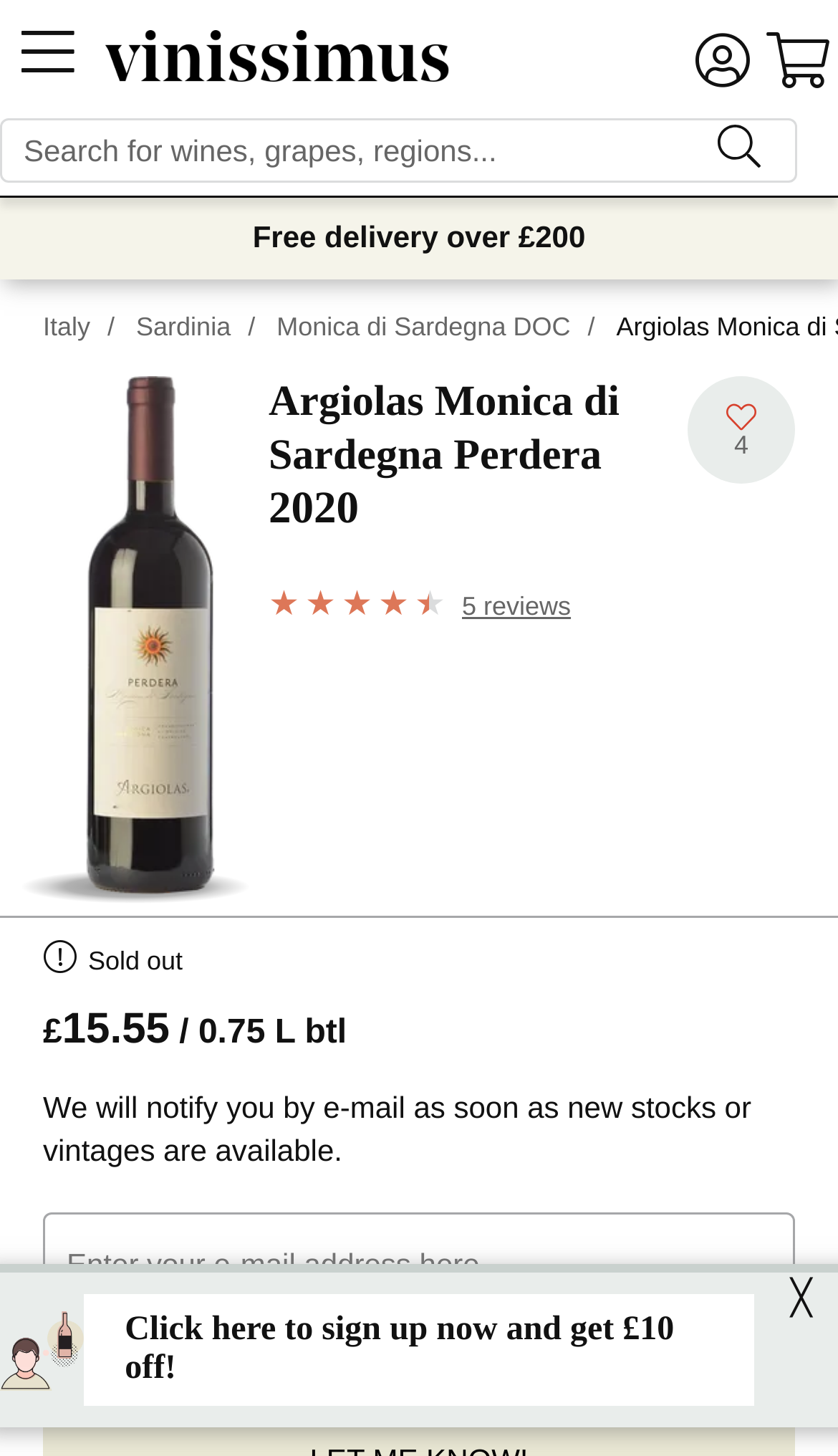Refer to the image and provide an in-depth answer to the question:
What is the name of the winery?

I found the name of the winery by looking at the text 'Argiolas Monica di Sardegna Perdera 2020' which is located above the image of the wine bottle.